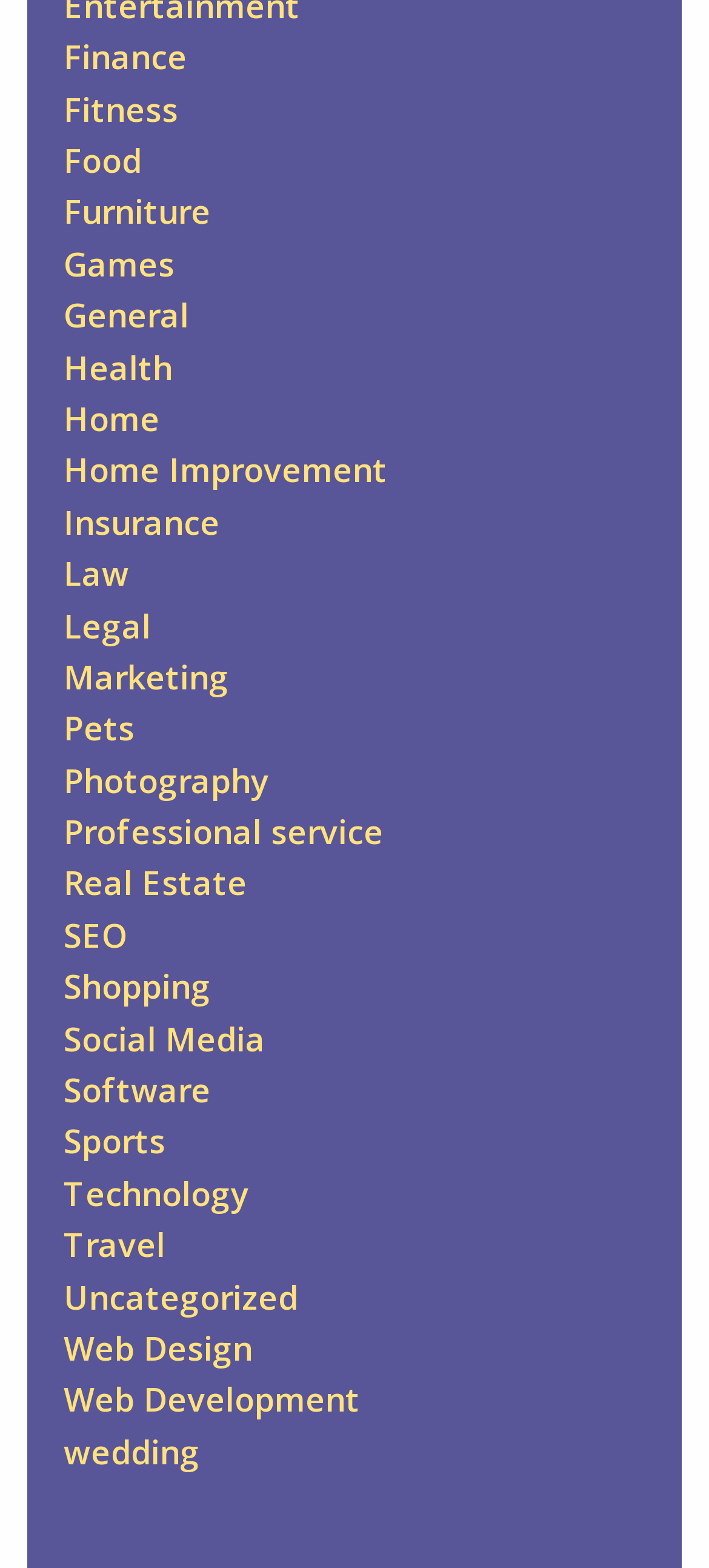Please find and report the bounding box coordinates of the element to click in order to perform the following action: "Check out Photography". The coordinates should be expressed as four float numbers between 0 and 1, in the format [left, top, right, bottom].

[0.09, 0.483, 0.379, 0.511]